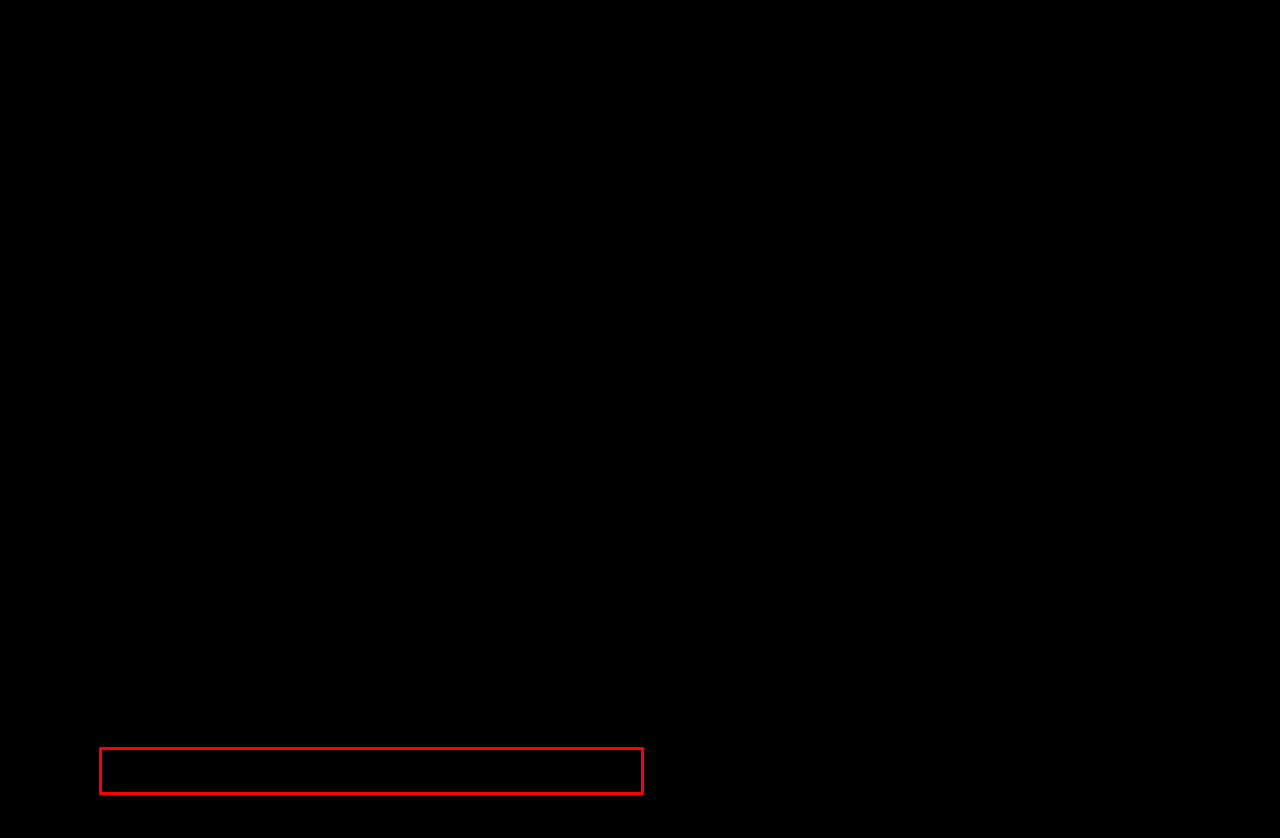Given a webpage screenshot, identify the text inside the red bounding box using OCR and extract it.

The completed concept design is rough and free, but through this process, I had time to strengthen internal teamwork and finish 2023.